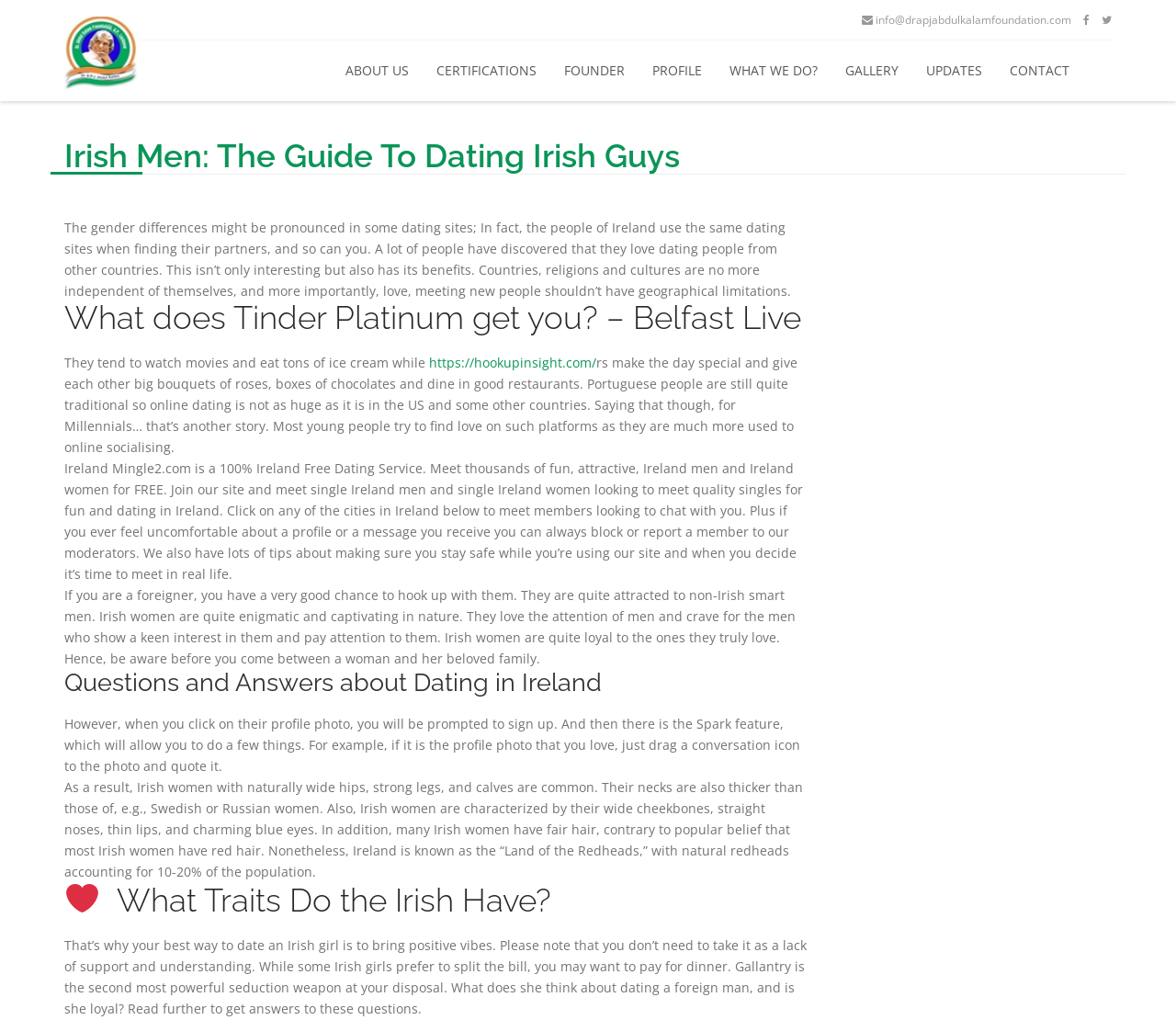What is the purpose of the Spark feature on a dating site?
From the screenshot, supply a one-word or short-phrase answer.

To quote a profile photo